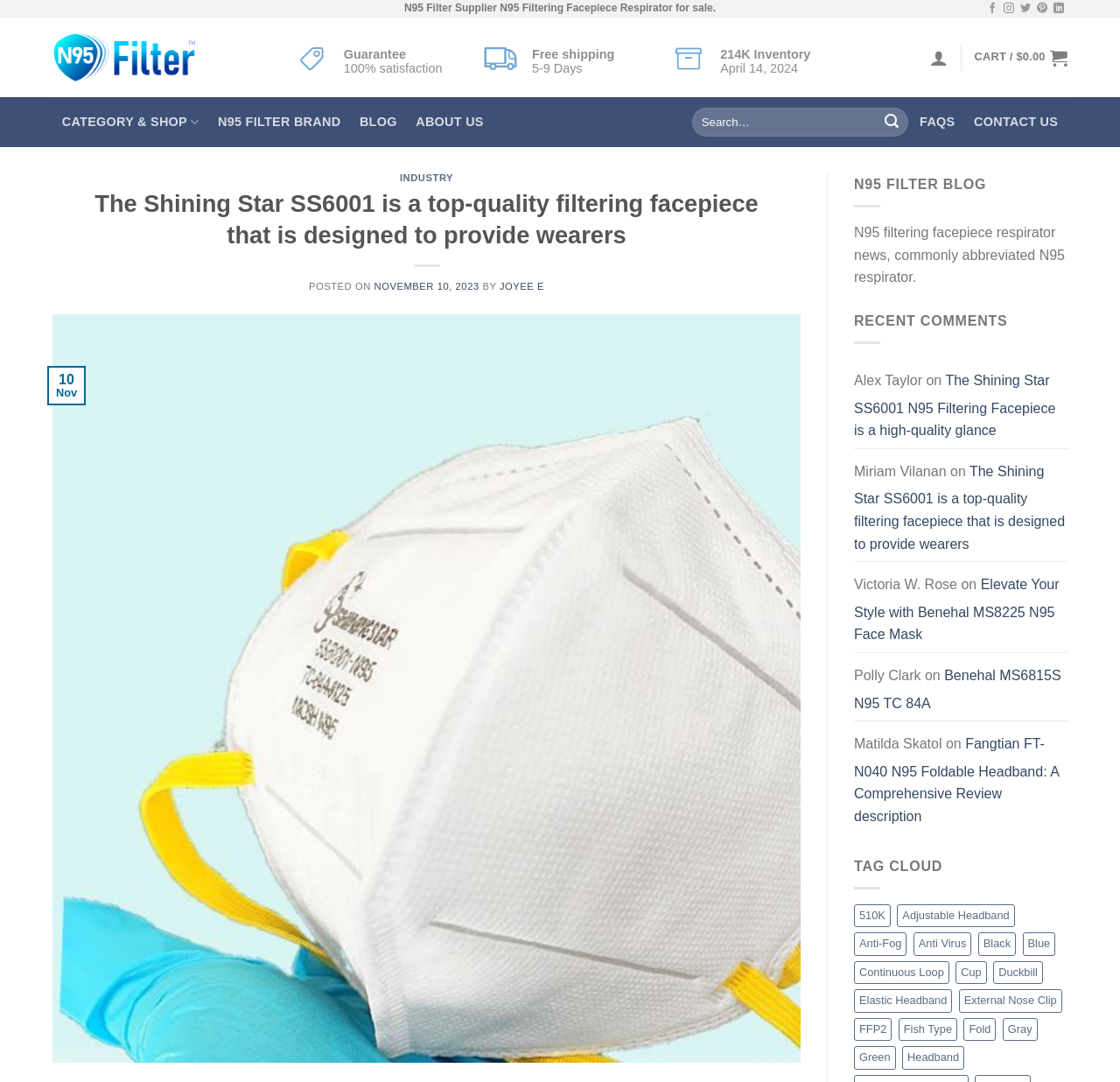Please find the bounding box coordinates of the element that needs to be clicked to perform the following instruction: "Search for N95 filters". The bounding box coordinates should be four float numbers between 0 and 1, represented as [left, top, right, bottom].

[0.618, 0.099, 0.813, 0.126]